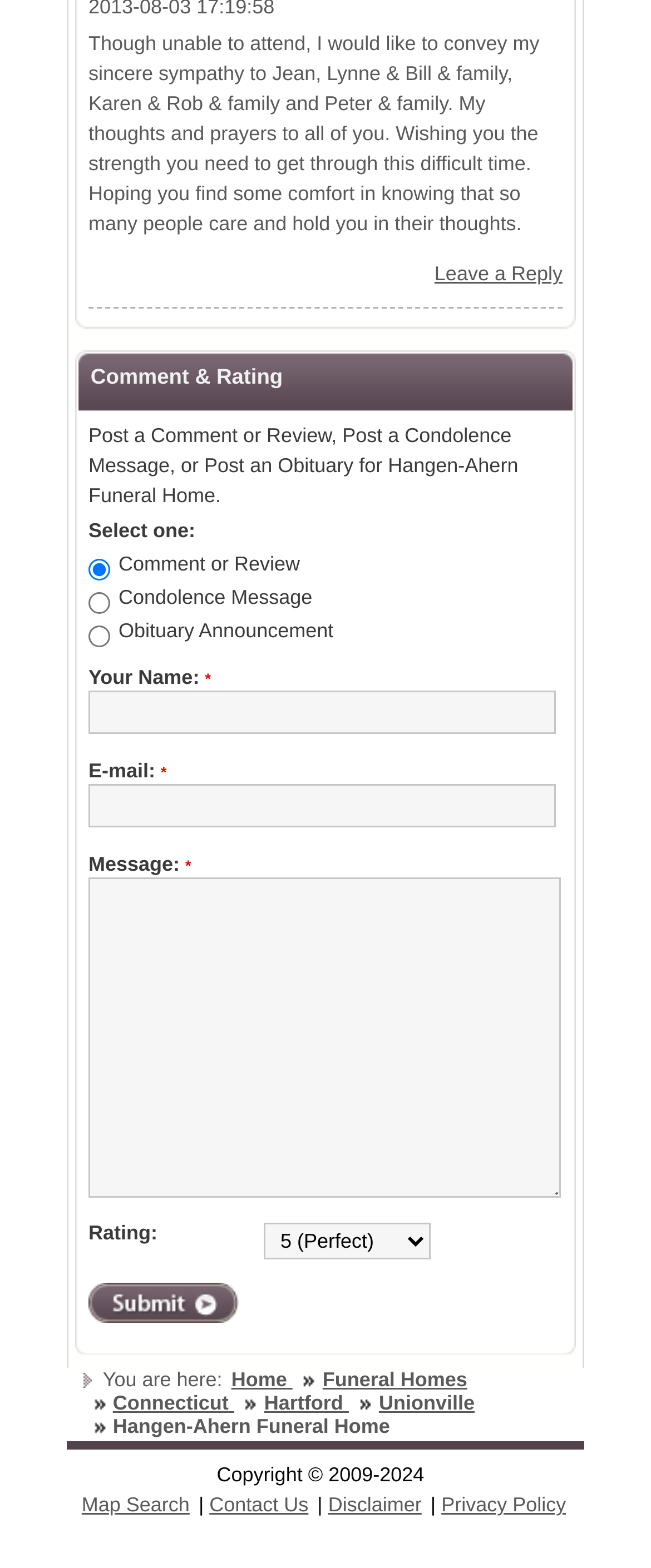Please locate the bounding box coordinates of the element's region that needs to be clicked to follow the instruction: "Select comment or review". The bounding box coordinates should be provided as four float numbers between 0 and 1, i.e., [left, top, right, bottom].

[0.136, 0.357, 0.169, 0.371]